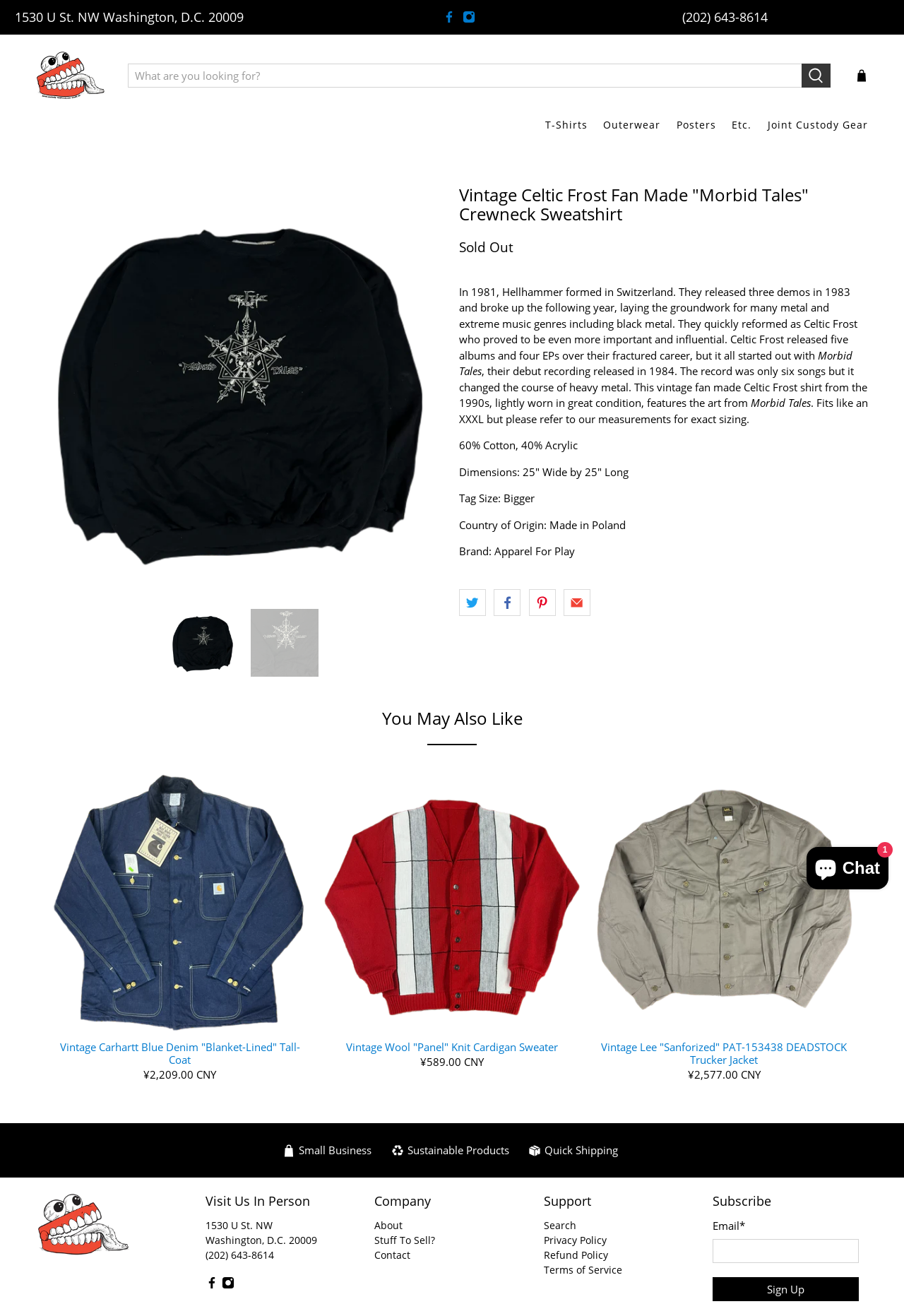Bounding box coordinates must be specified in the format (top-left x, top-left y, bottom-right x, bottom-right y). All values should be floating point numbers between 0 and 1. What are the bounding box coordinates of the UI element described as: title="Email this to a friend"

[0.623, 0.448, 0.653, 0.468]